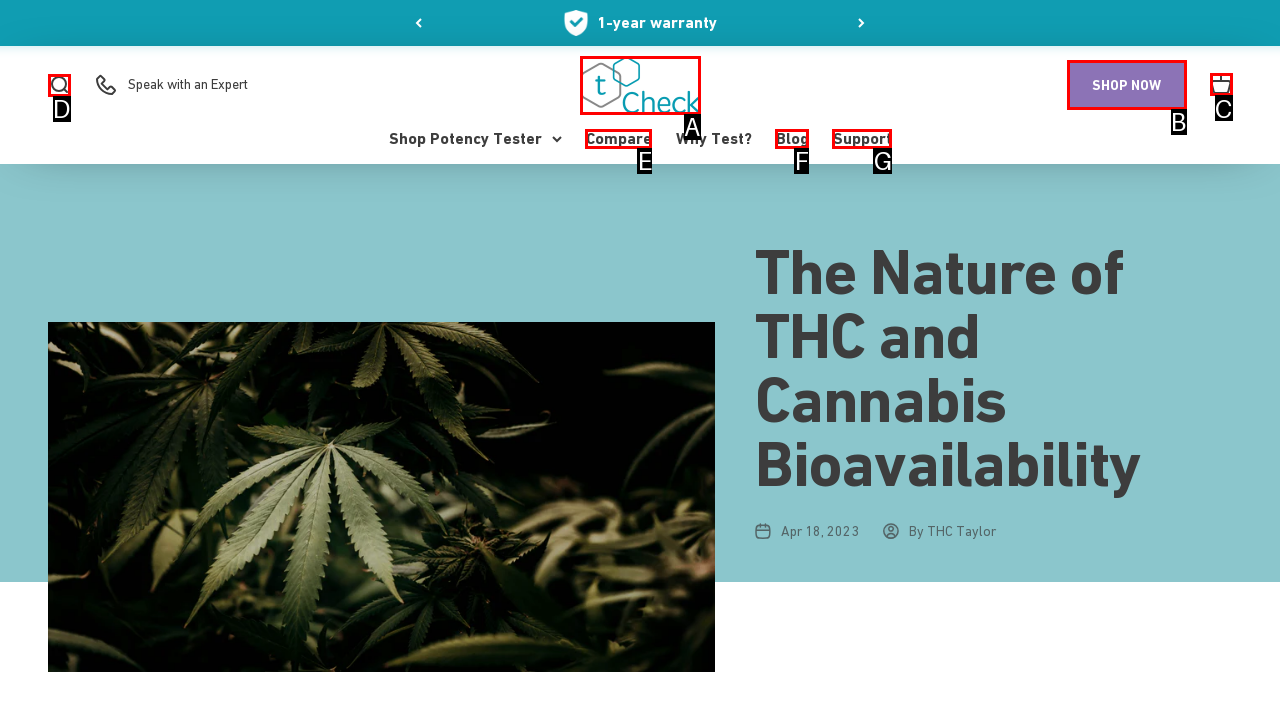Select the appropriate option that fits: Open cart 0
Reply with the letter of the correct choice.

C